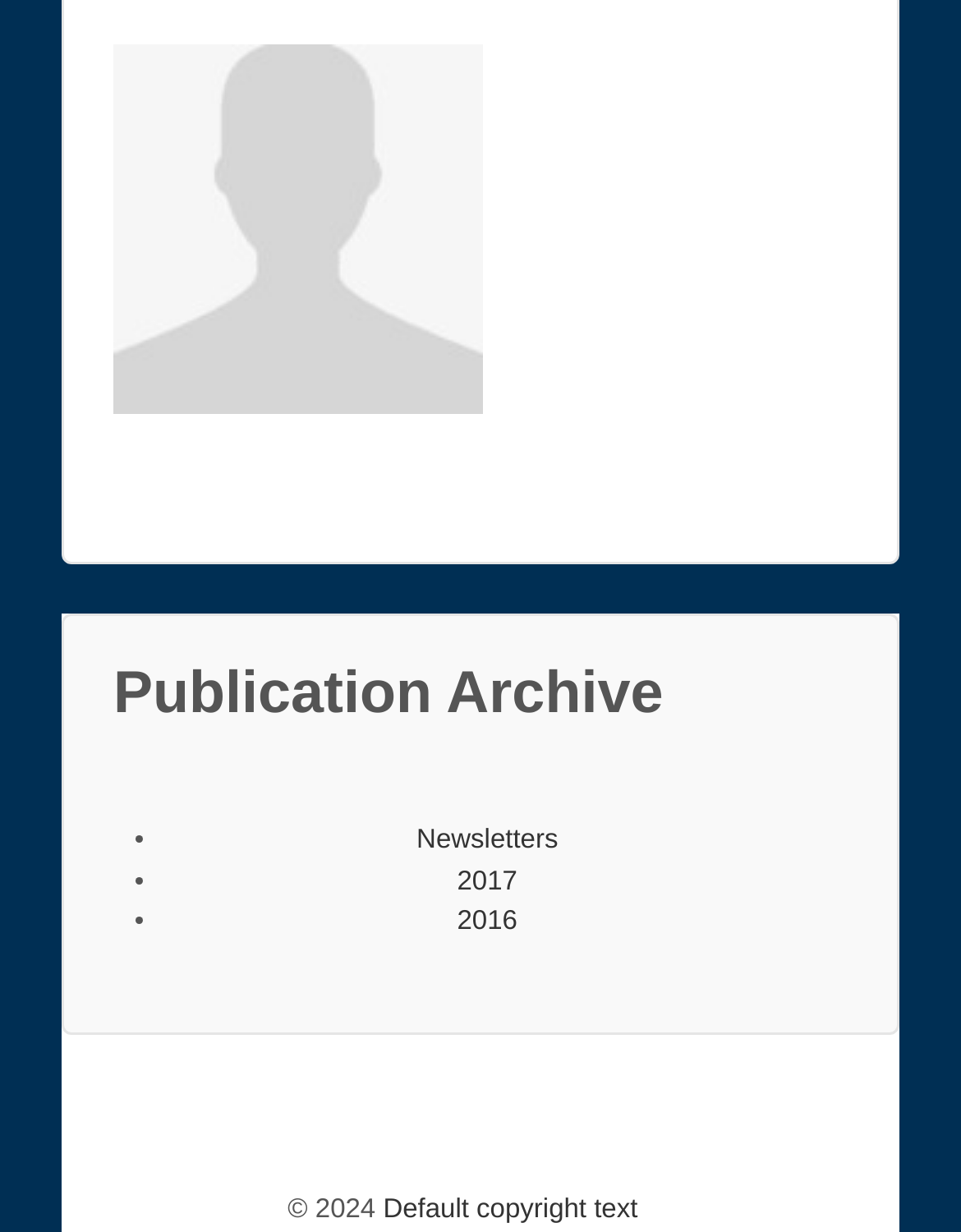Provide a short answer using a single word or phrase for the following question: 
What is the position of the 'Default copyright text' link?

Bottom